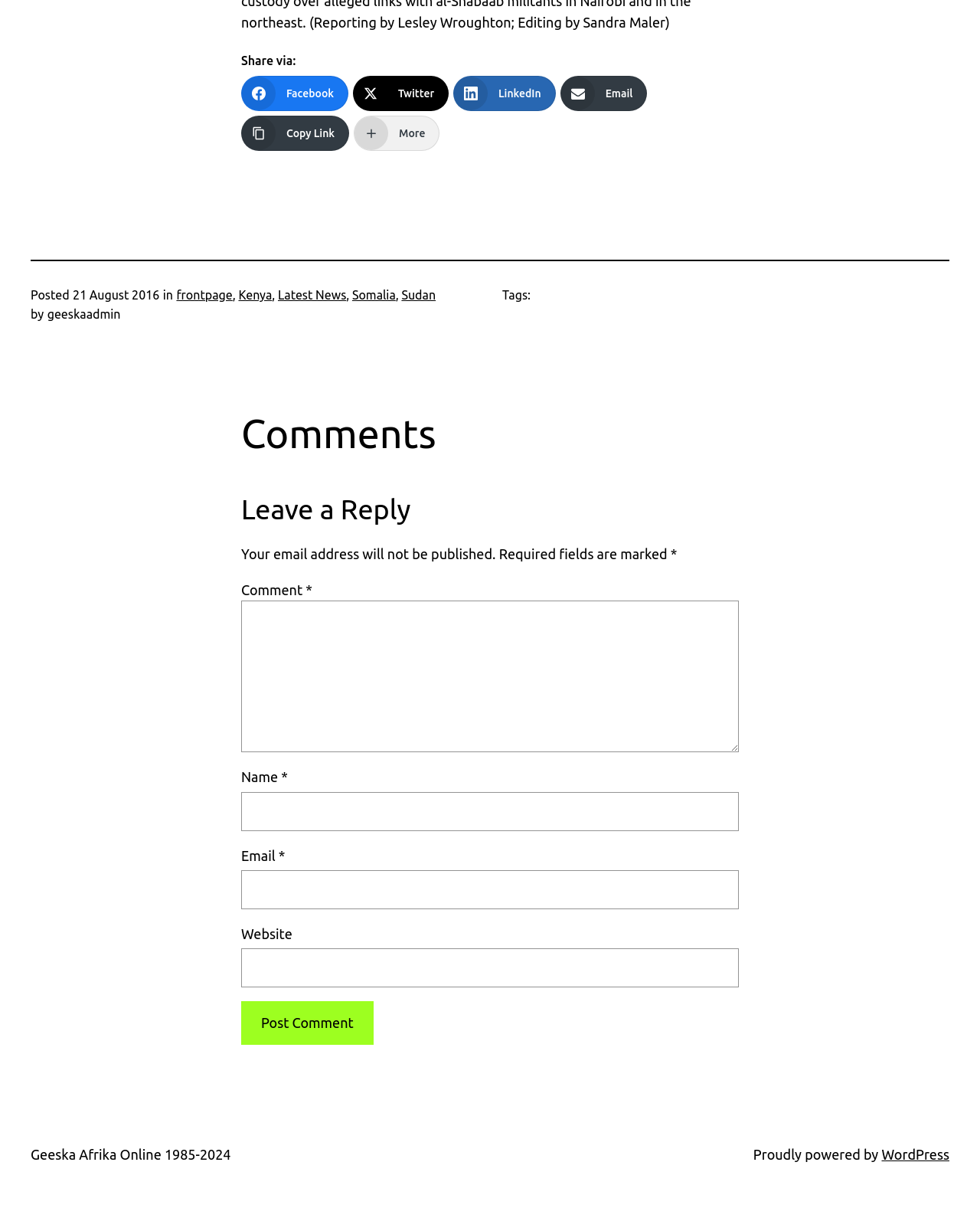Identify the bounding box coordinates for the region to click in order to carry out this instruction: "Read company news". Provide the coordinates using four float numbers between 0 and 1, formatted as [left, top, right, bottom].

None